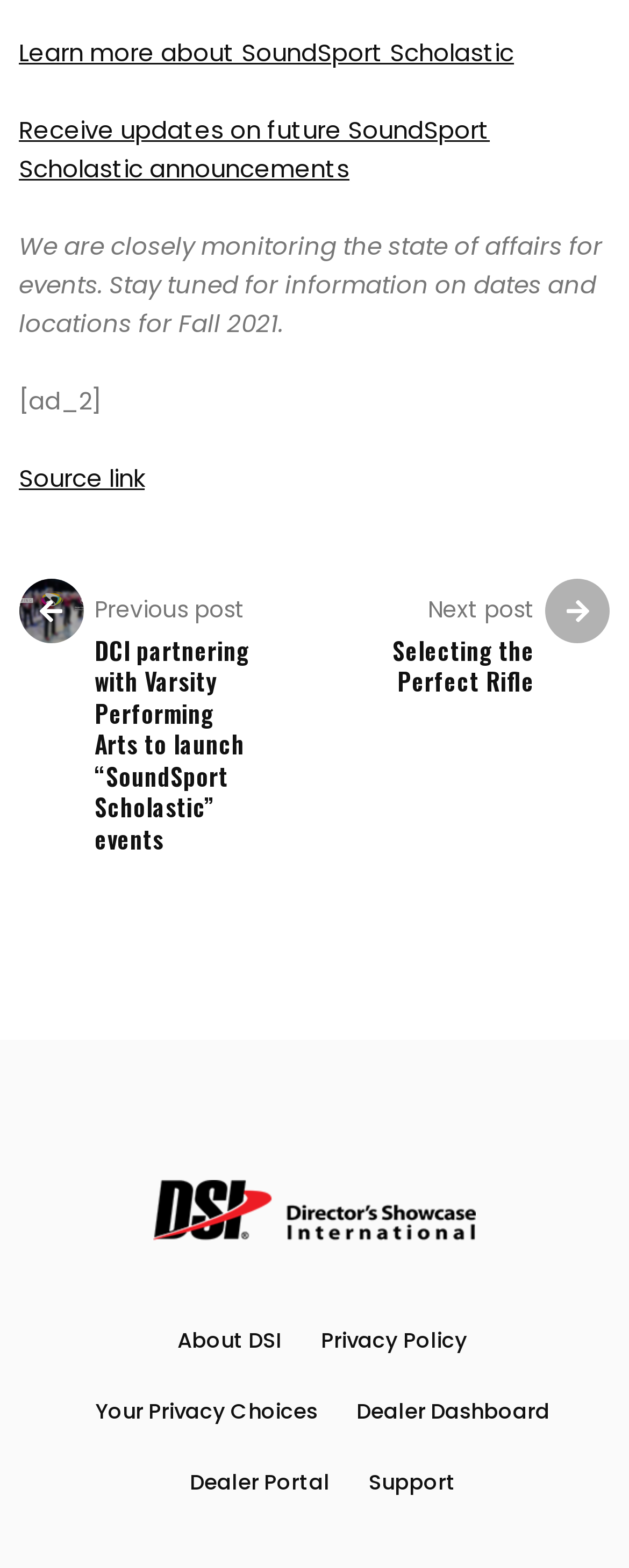Give a one-word or short-phrase answer to the following question: 
What is the name of the event launched by DCI and Varsity Performing Arts?

SoundSport Scholastic